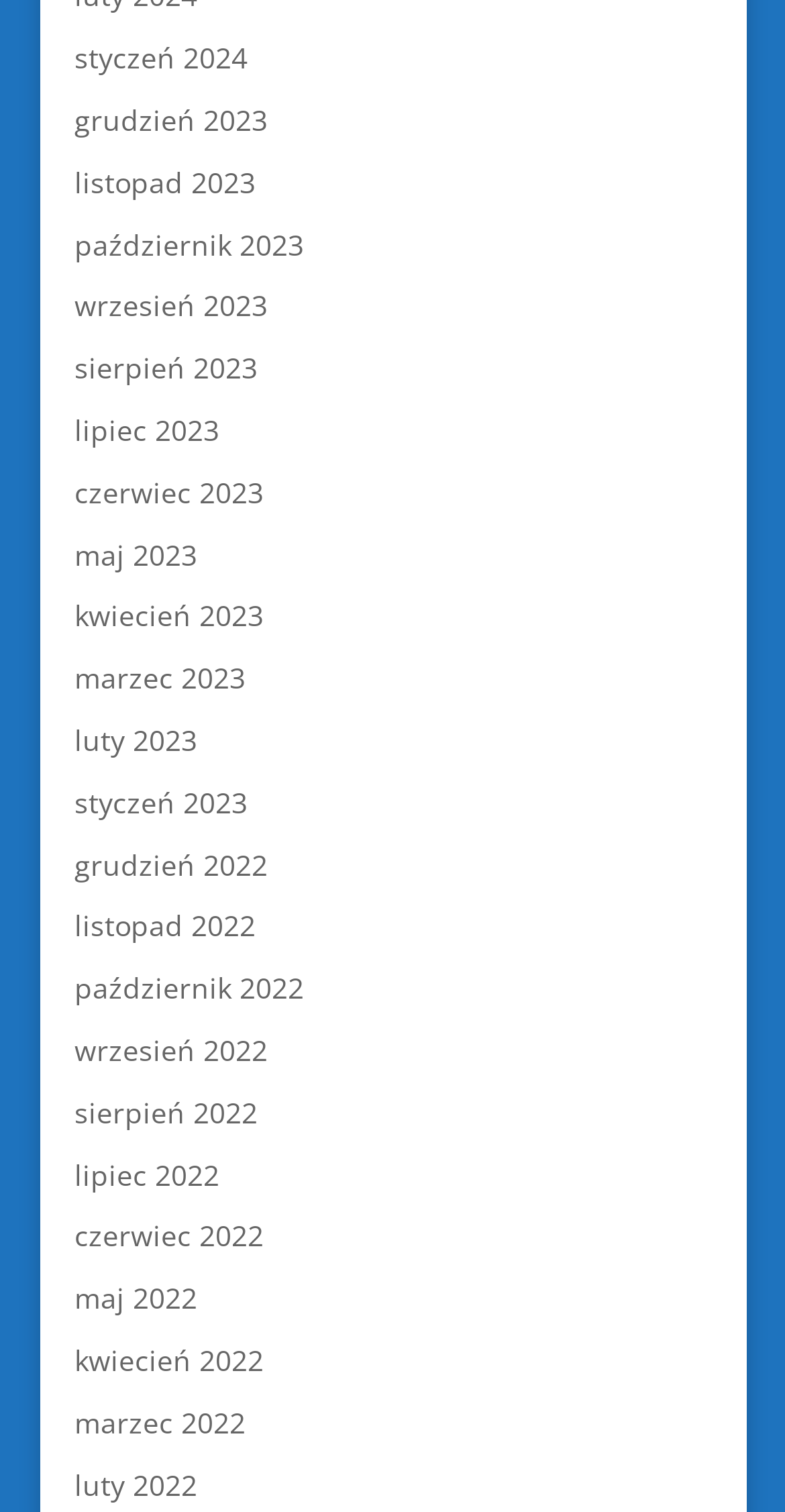Determine the bounding box coordinates of the clickable region to carry out the instruction: "Call the provided phone number".

None